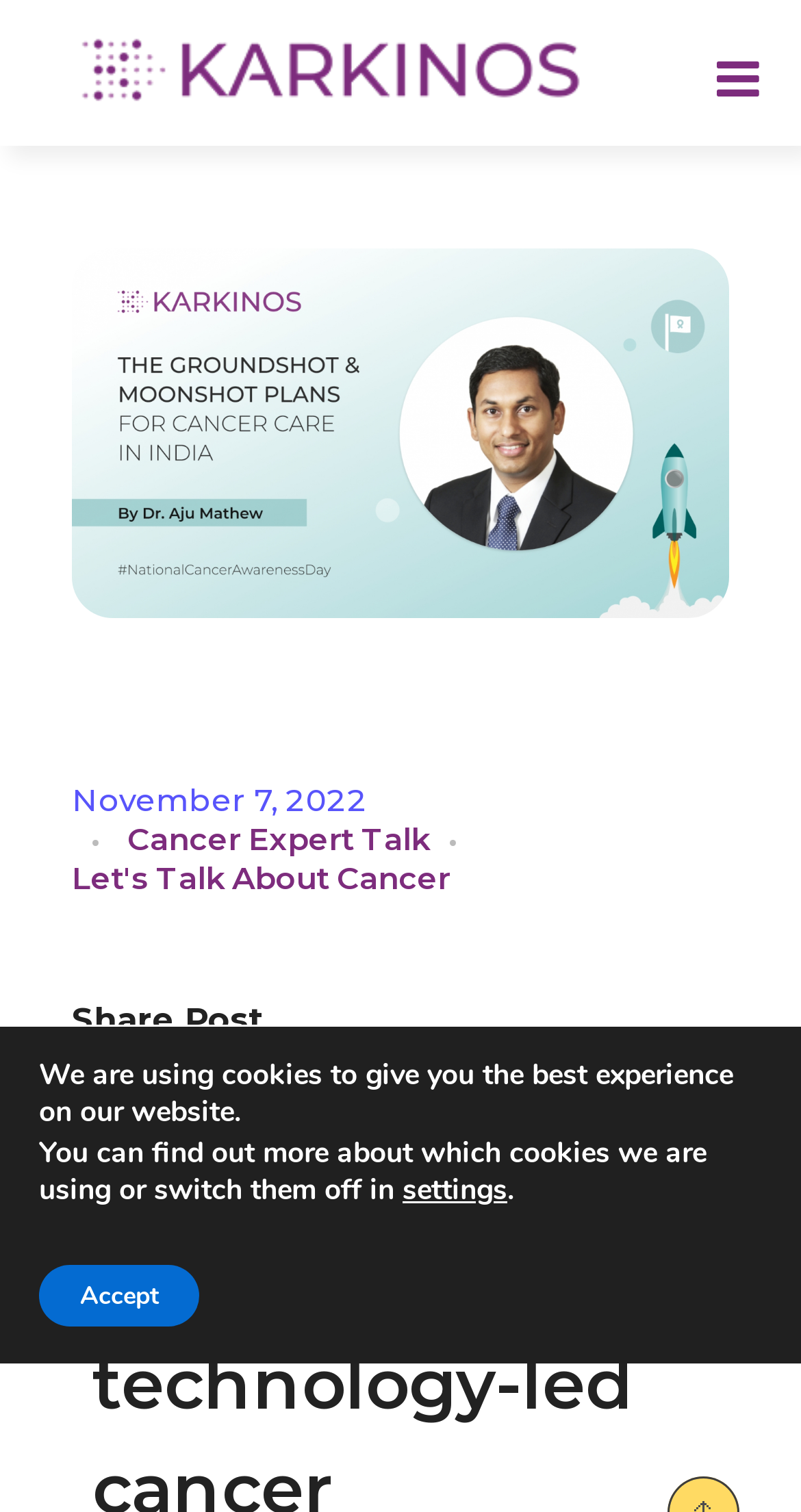Using a single word or phrase, answer the following question: 
What is the purpose of the oncology platform?

A Purpose Driven Oncology Platform